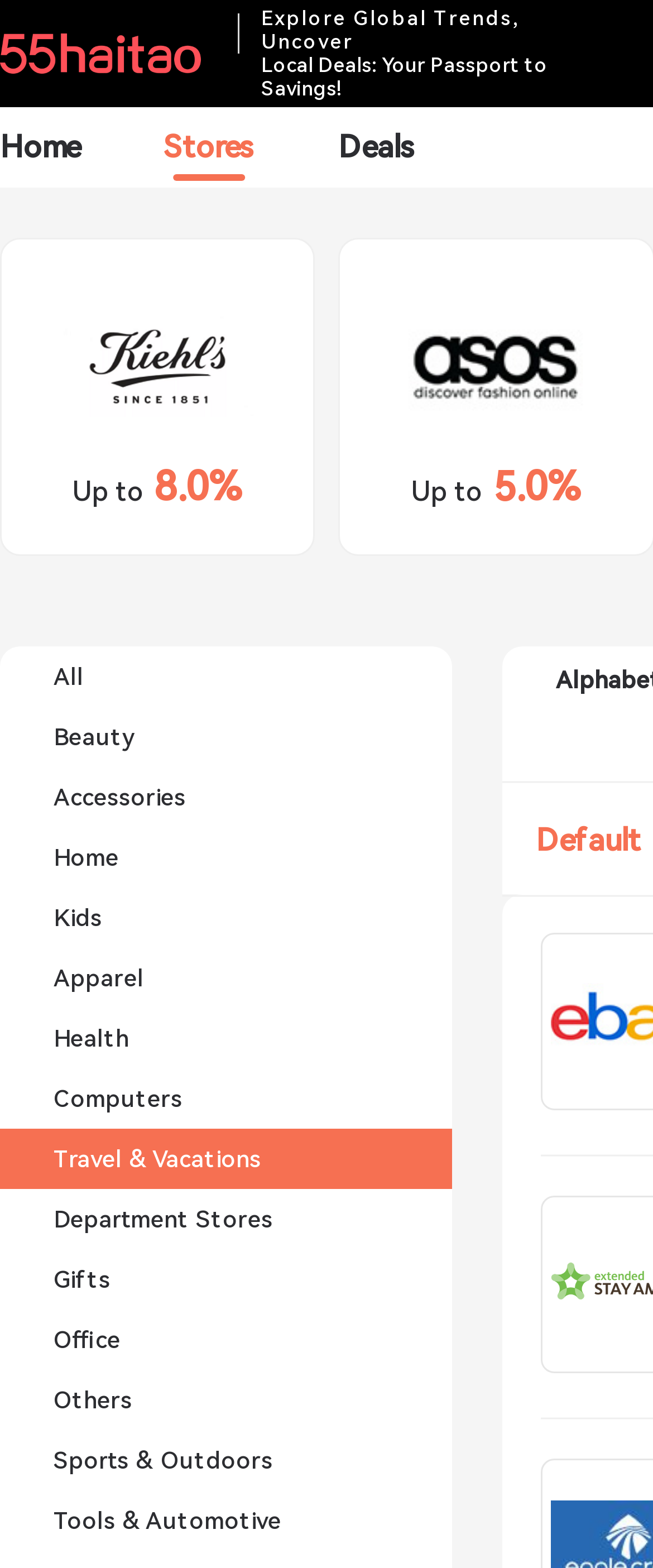Identify the bounding box coordinates of the part that should be clicked to carry out this instruction: "Browse Travel & Vacations".

[0.0, 0.72, 0.692, 0.758]